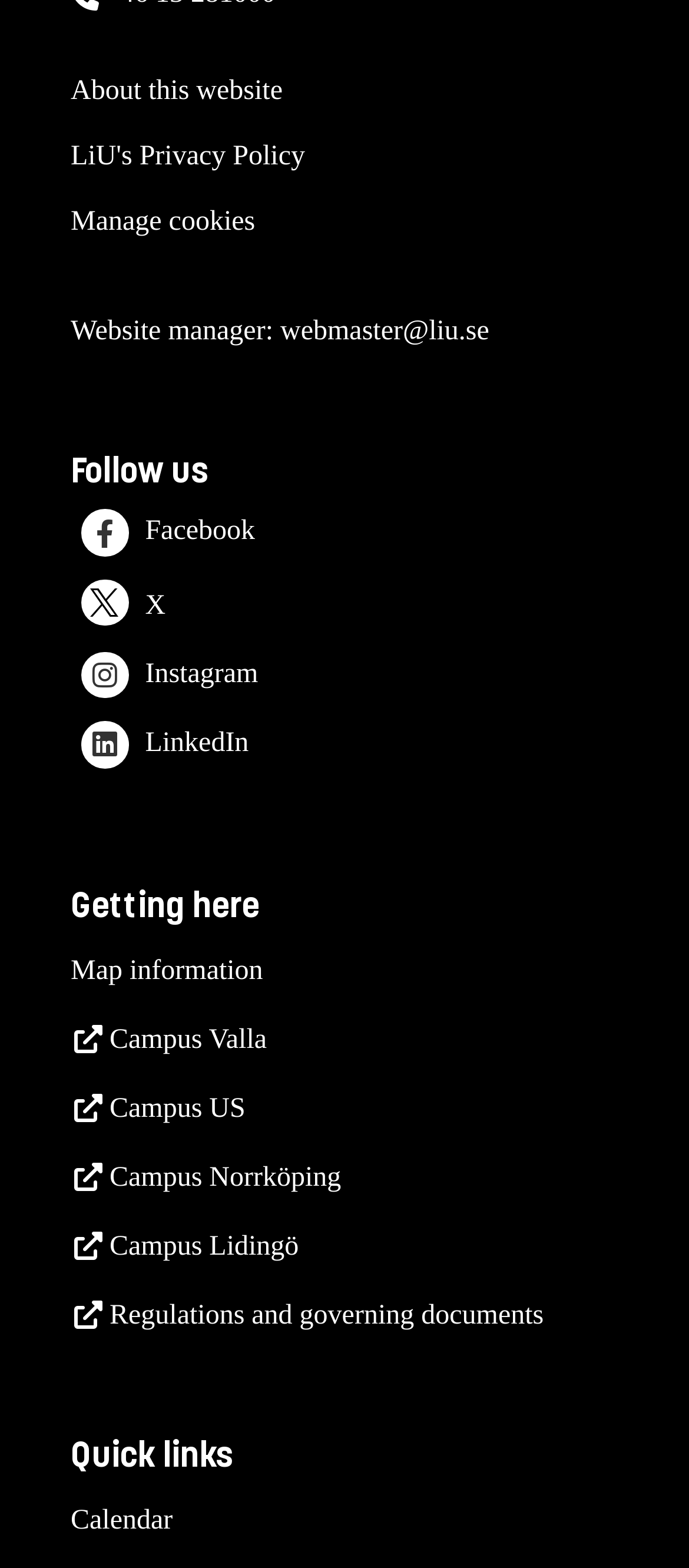Utilize the details in the image to thoroughly answer the following question: What is the website manager's email?

I found the email address by looking at the 'Website manager:' section, which is a static text element, and then I found the corresponding link element with the email address 'webmaster@liu.se'.